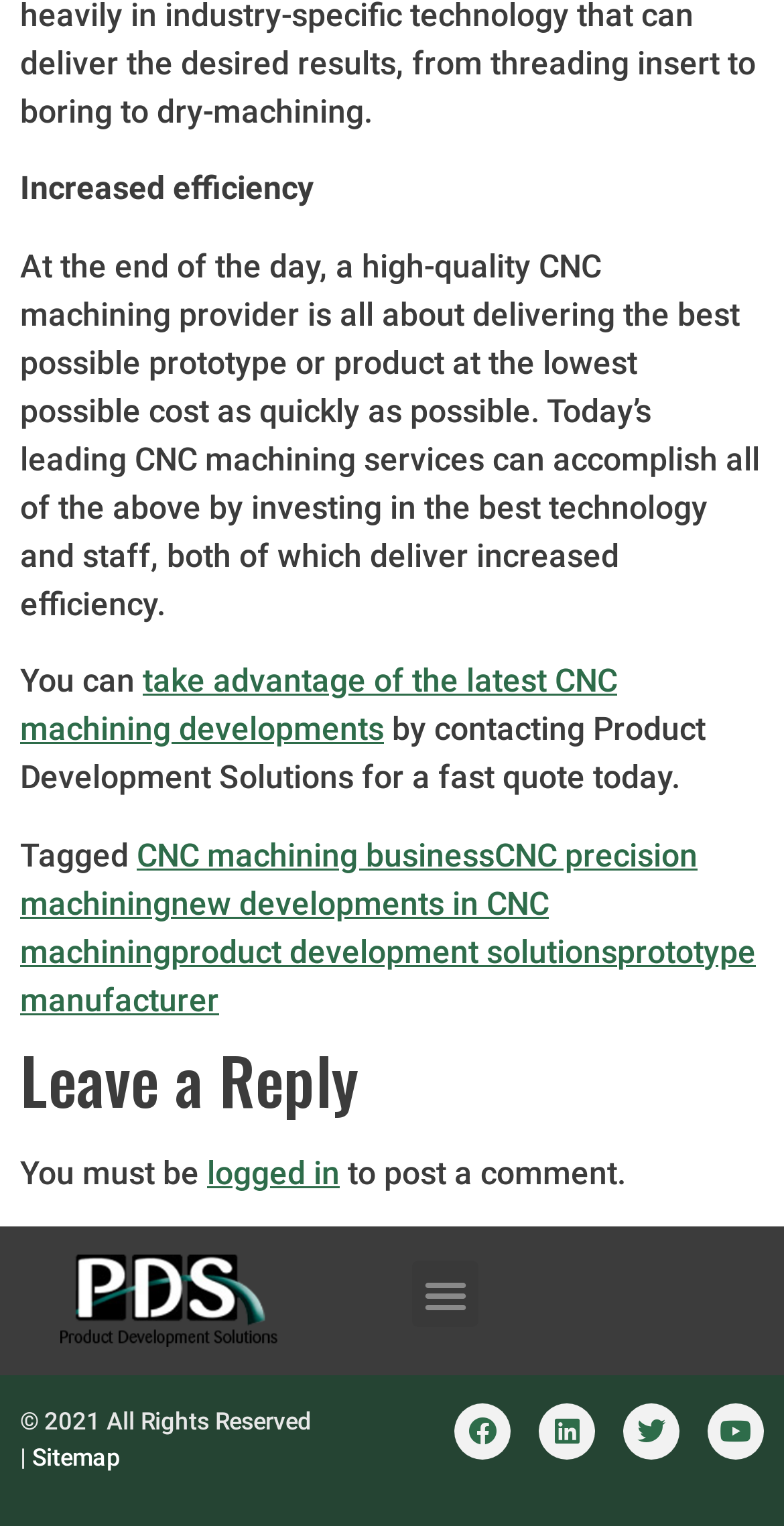Please identify the coordinates of the bounding box for the clickable region that will accomplish this instruction: "Click the link to get a fast quote today".

[0.026, 0.434, 0.787, 0.49]